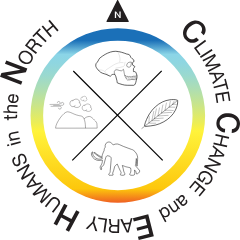Can you give a detailed response to the following question using the information from the image? What is the significance of the color gradient in the logo?

The color gradient transitioning from blue to yellow in the logo adds vibrancy and visually enhances the concept of climate change and its impact on both ancient and current ecosystems.